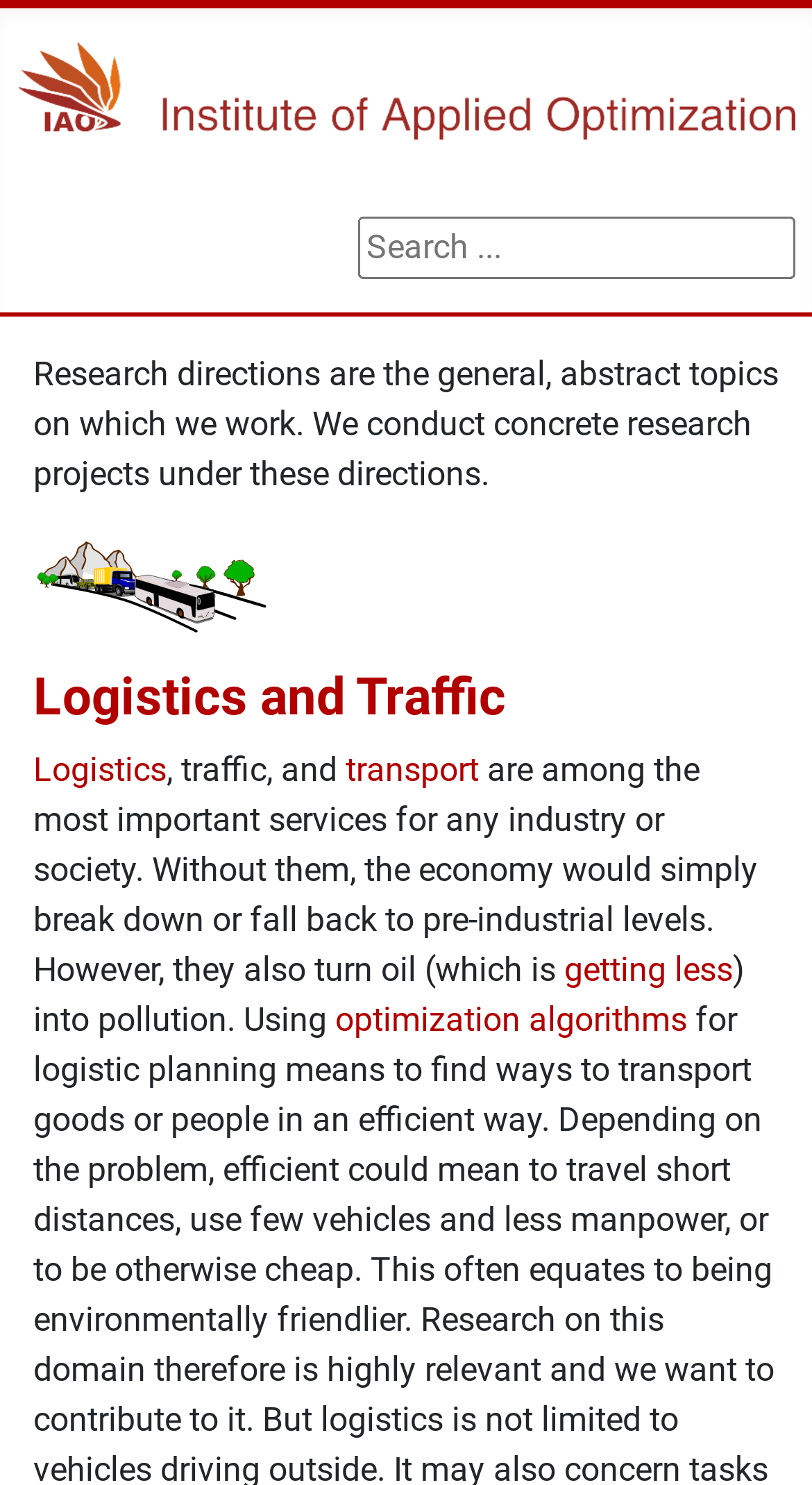Refer to the image and answer the question with as much detail as possible: What is the first research direction mentioned?

The first research direction mentioned is obtained from the heading element with the text 'Logistics and Traffic' below the figure element, which is the first research direction listed on the webpage.